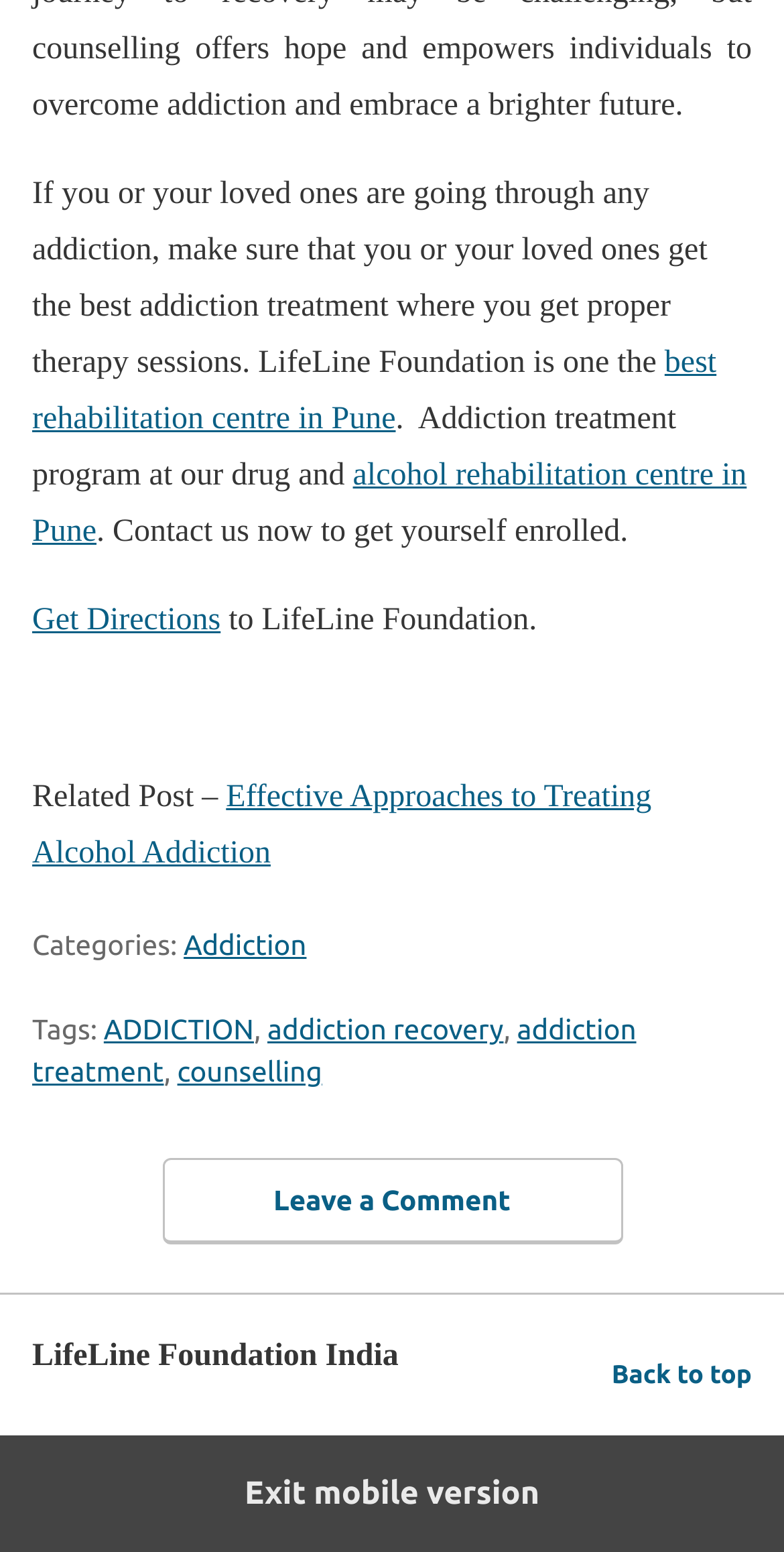Provide a one-word or short-phrase response to the question:
What is the topic of the related post mentioned?

Treating Alcohol Addiction